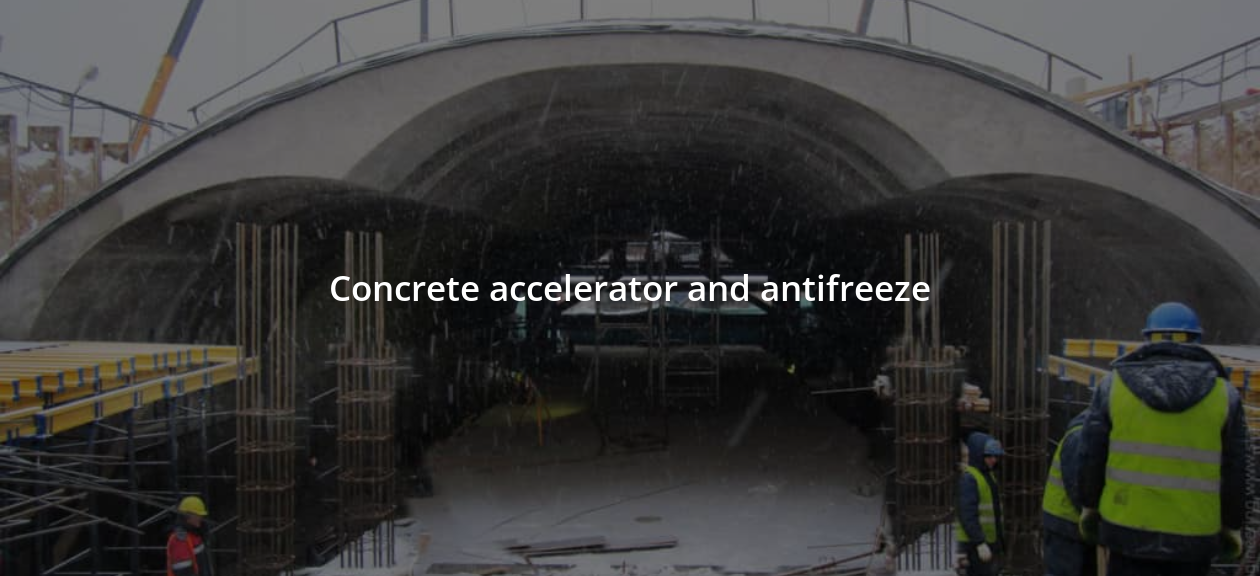Provide a one-word or short-phrase response to the question:
What is the purpose of concrete accelerator?

Rapid setting